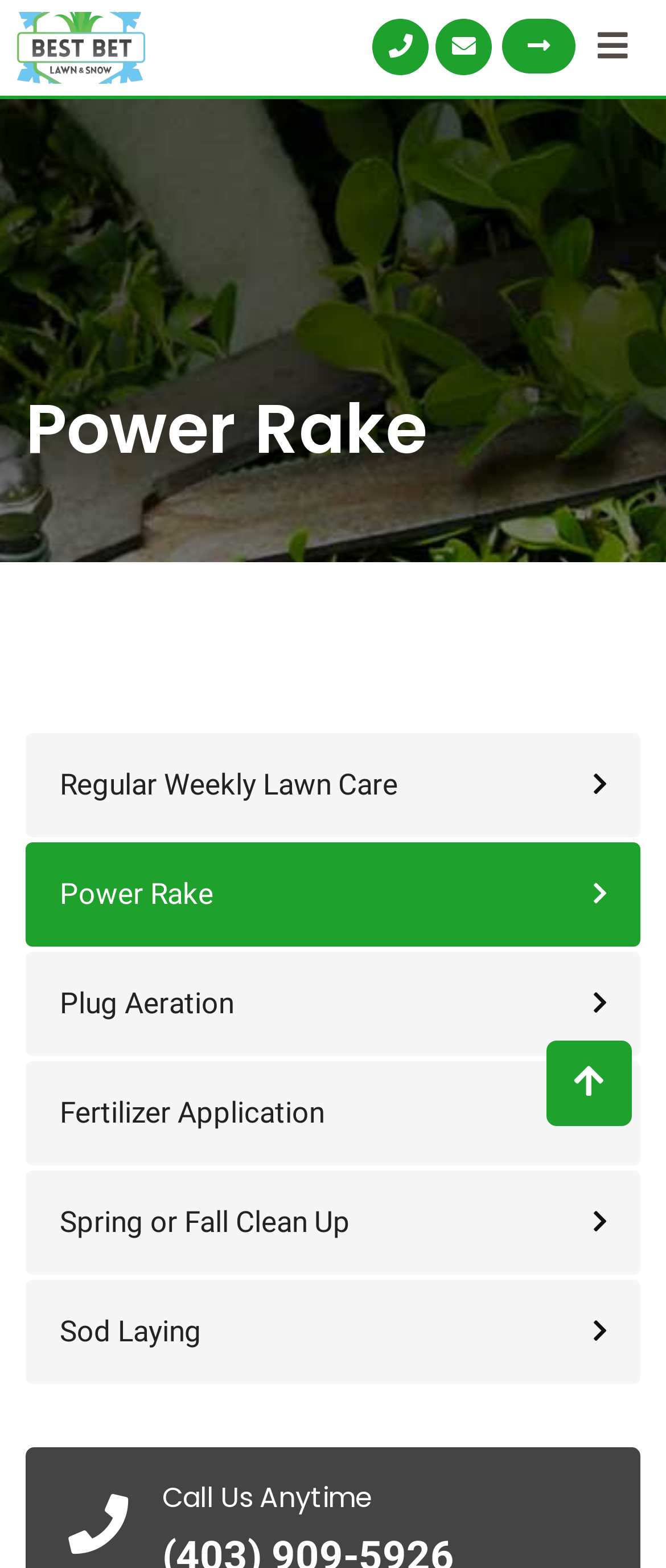How can I contact Best Bet Lawn?
Using the visual information, respond with a single word or phrase.

Call Us